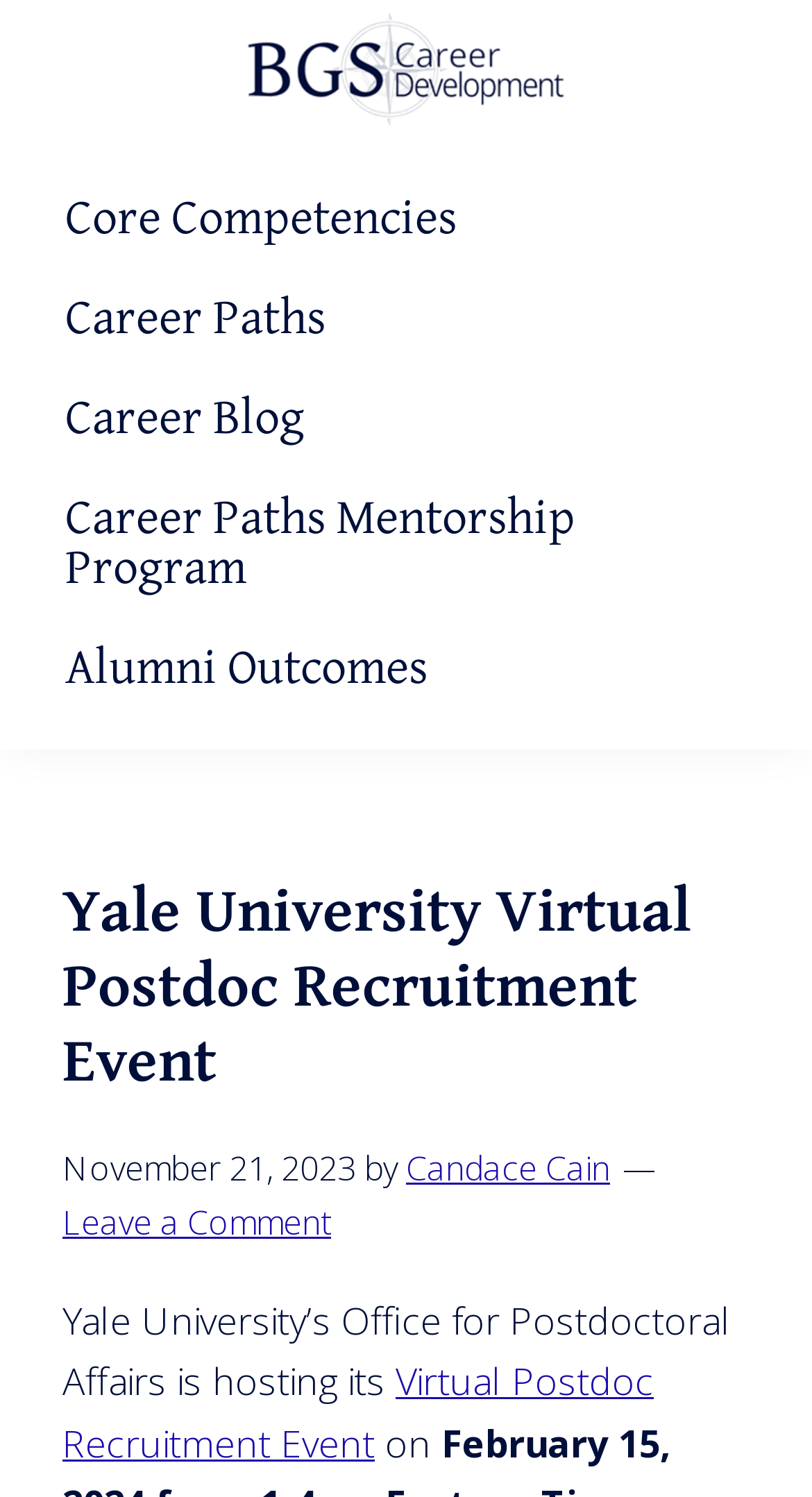Summarize the webpage with a detailed and informative caption.

The webpage is about Yale University's Virtual Postdoc Recruitment Event. At the top left corner, there are three "Skip to" links, allowing users to navigate to primary navigation, main content, or primary sidebar. 

Below these links, there is a logo of "Penn BGS Career Development" with a link to it, accompanied by a heading "Making It Count!". 

To the right of the logo, there is a main navigation menu with five links: "Core Competencies", "Career Paths", "Career Blog", "Career Paths Mentorship Program", and "Alumni Outcomes". 

Below the navigation menu, there is a header section with the title "Yale University Virtual Postdoc Recruitment Event" and a time stamp "November 21, 2023". The title is followed by the text "by Candace Cain" and a link to leave a comment. 

The main content of the page starts with a paragraph of text, "Yale University’s Office for Postdoctoral Affairs is hosting its", followed by a link to "Virtual Postdoc Recruitment Event" and the text "on".